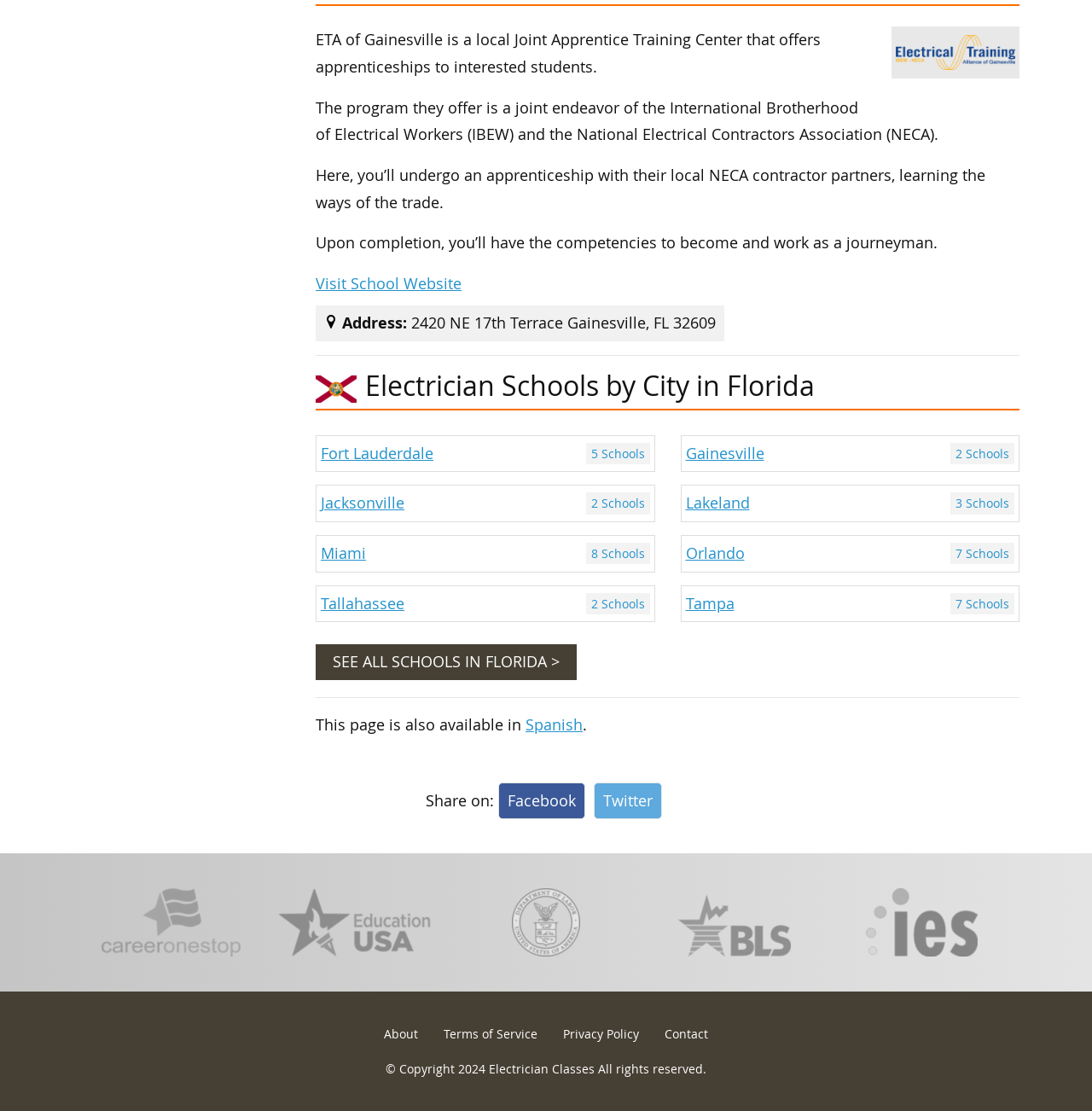Answer the following in one word or a short phrase: 
How many schools are listed in Miami?

8 Schools